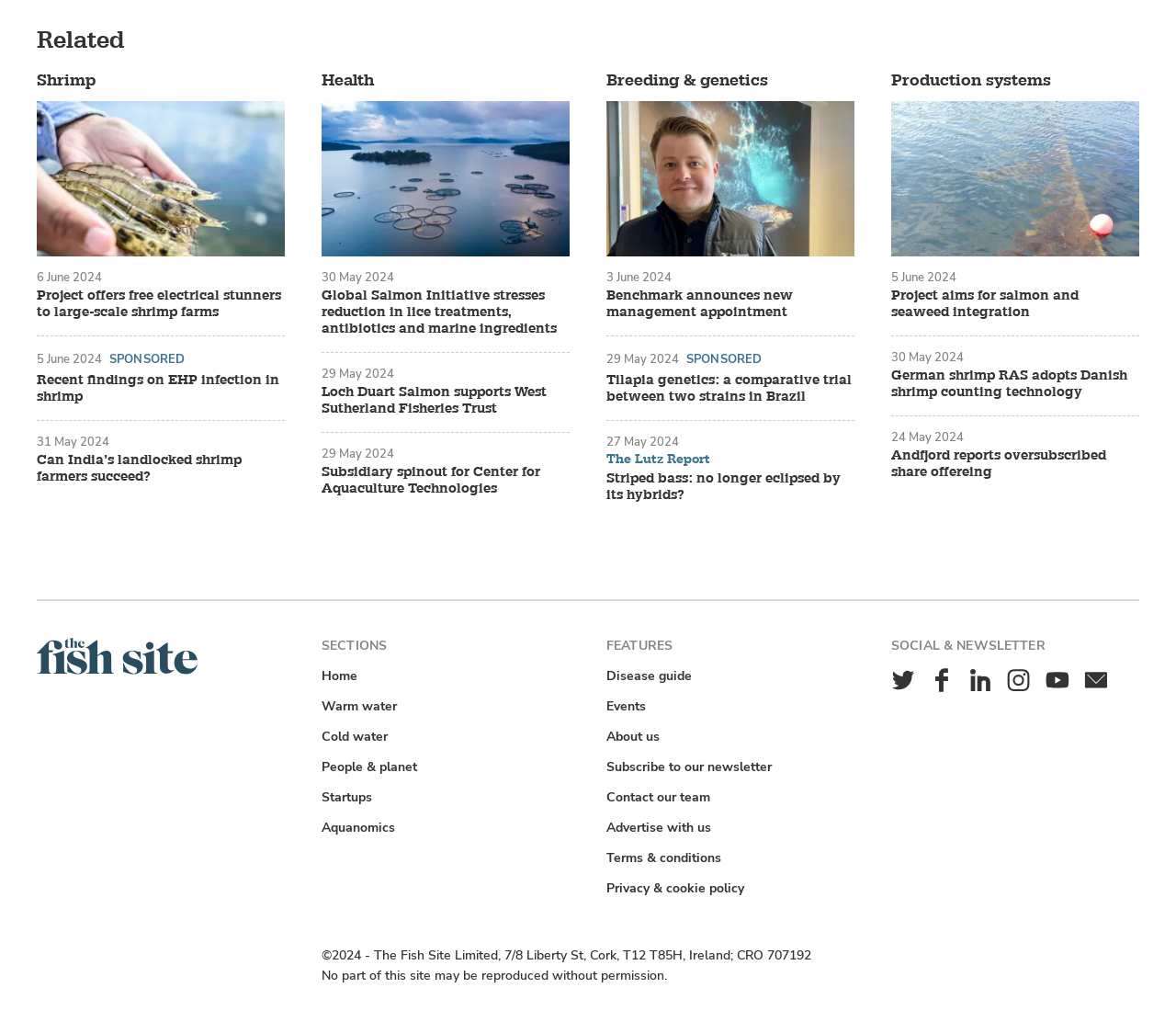Please provide a one-word or phrase answer to the question: 
What is the main topic of the webpage?

Aquaculture